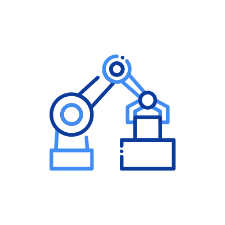What is the purpose of the IT services in manufacturing?
Please give a detailed and elaborate explanation in response to the question.

The accompanying text emphasizes the transformative potential of IT services in the industry, underscoring their importance for businesses looking to improve and modernize their manufacturing processes. This implies that the purpose of IT services in manufacturing is to bring about improvement and modernization.